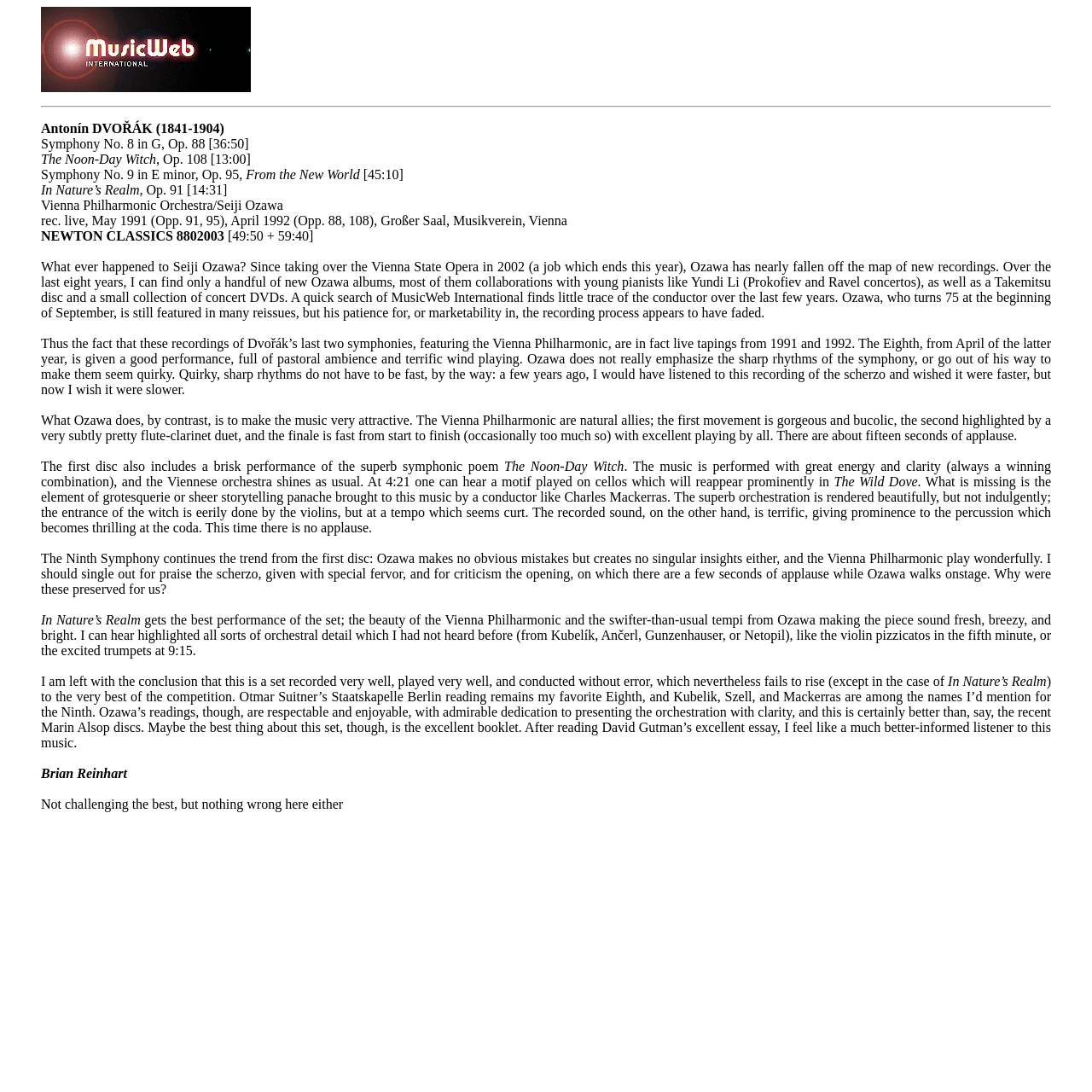Respond to the following question with a brief word or phrase:
What is the name of the reviewer?

Brian Reinhart